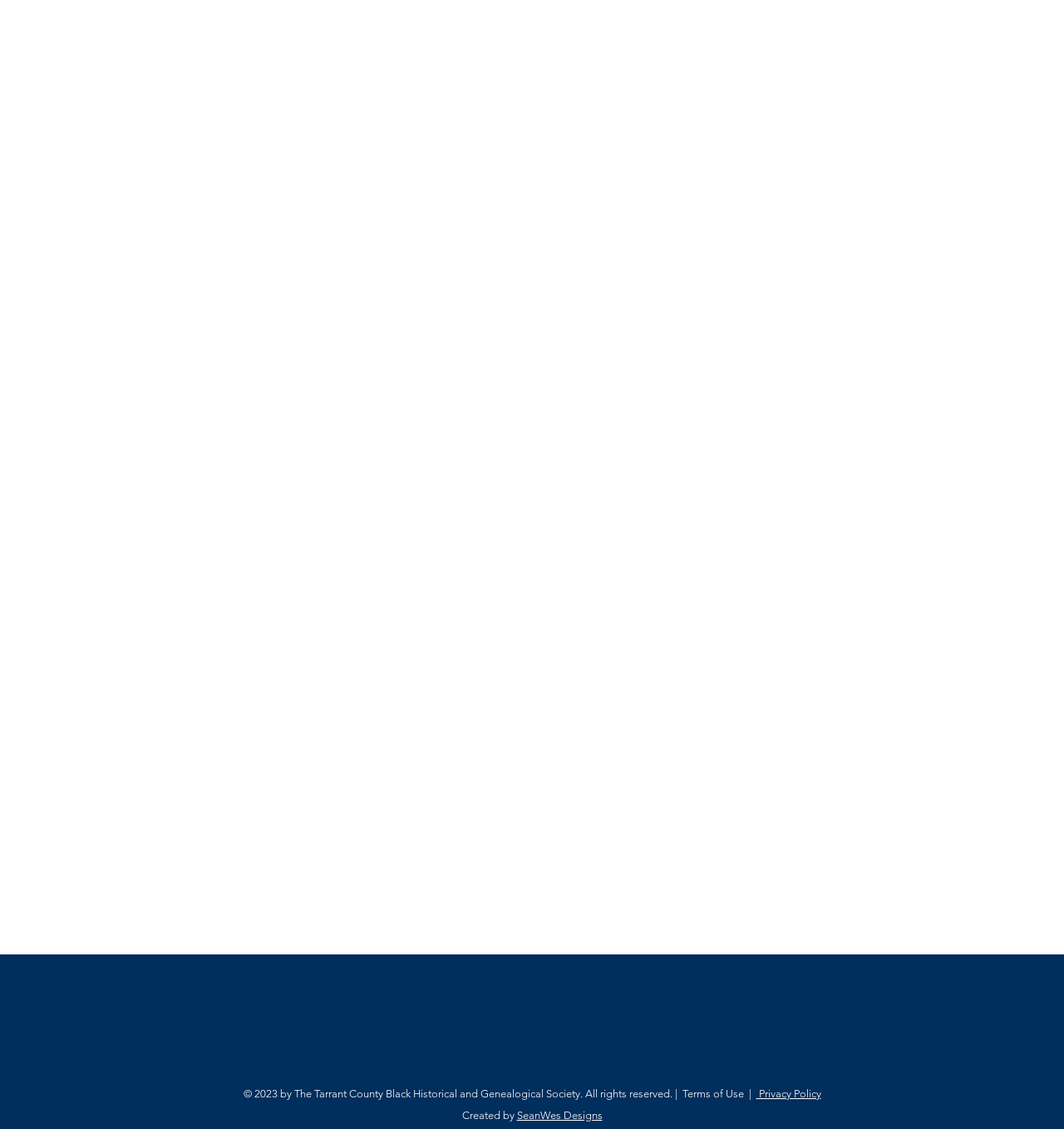What is the name of the organization?
Use the image to give a comprehensive and detailed response to the question.

I found the name of the organization by looking at the text content of the StaticText elements with the OCR text 'The Tarrant County Black Historical' and '& Genealogical Society, Inc.' which are located near the top of the page.